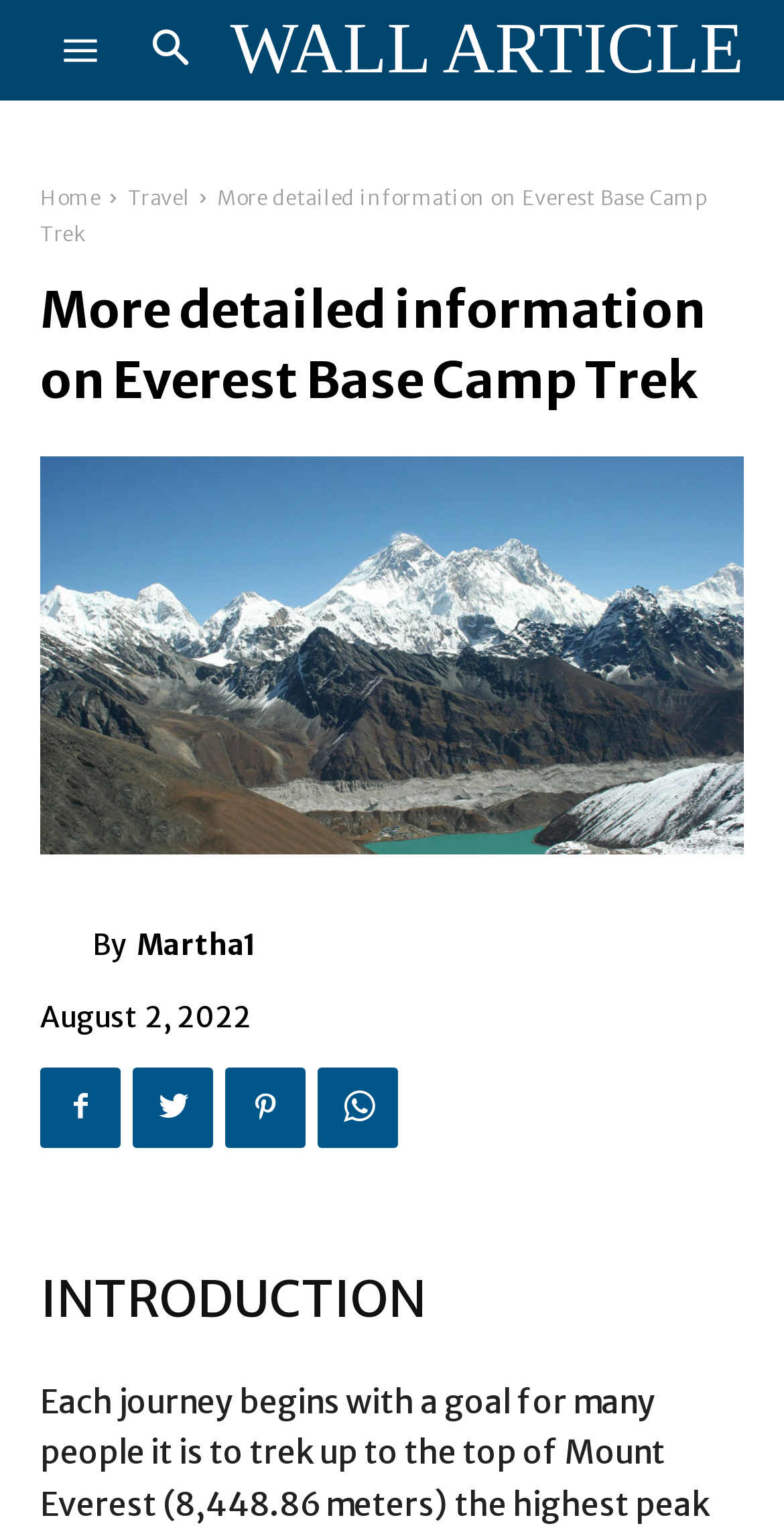Pinpoint the bounding box coordinates of the element to be clicked to execute the instruction: "Click the menu button".

[0.051, 0.007, 0.154, 0.059]